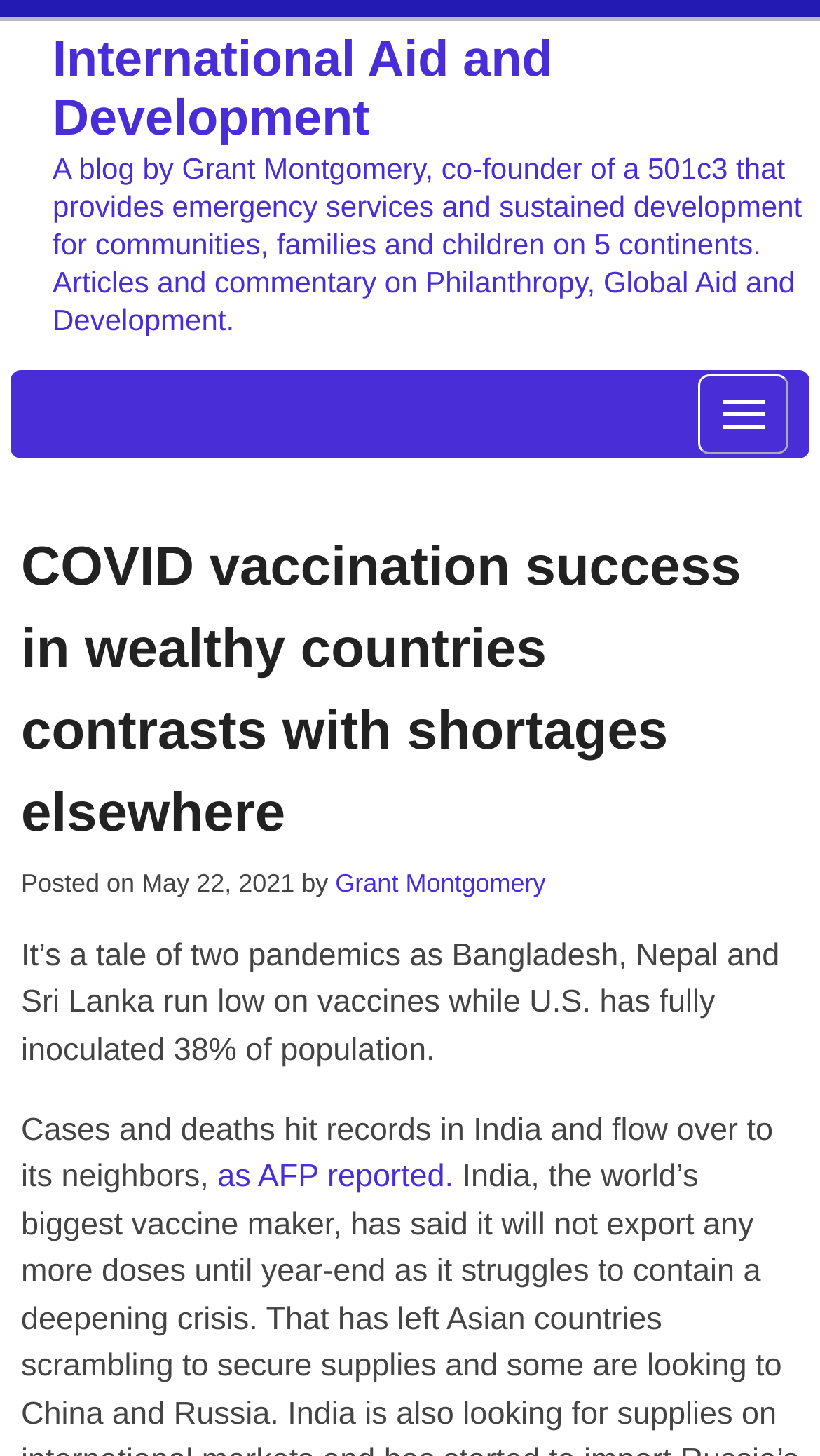Can you extract the primary headline text from the webpage?

COVID vaccination success in wealthy countries contrasts with shortages elsewhere